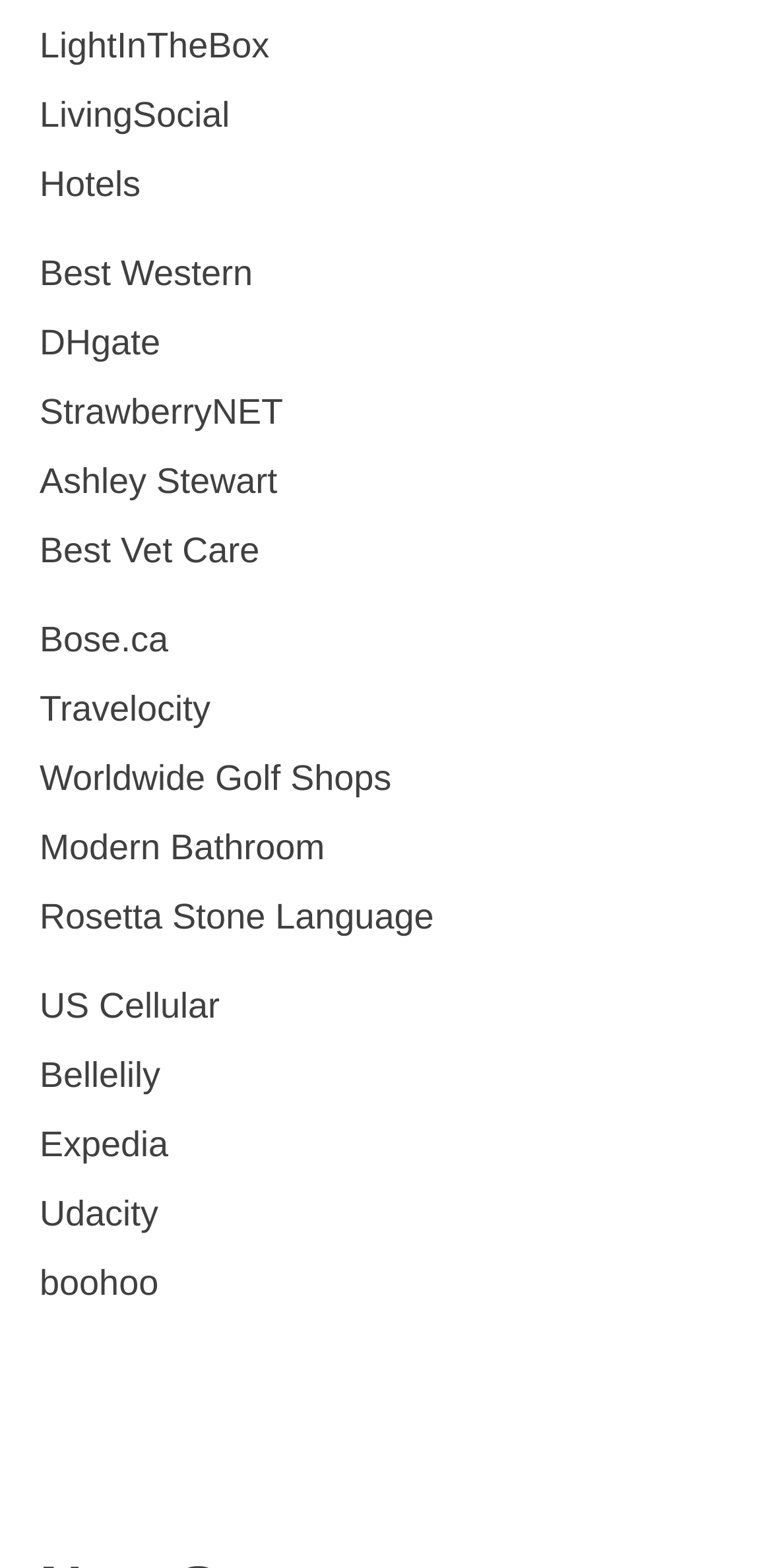Answer the following in one word or a short phrase: 
What is the first link on the webpage?

LightInTheBox